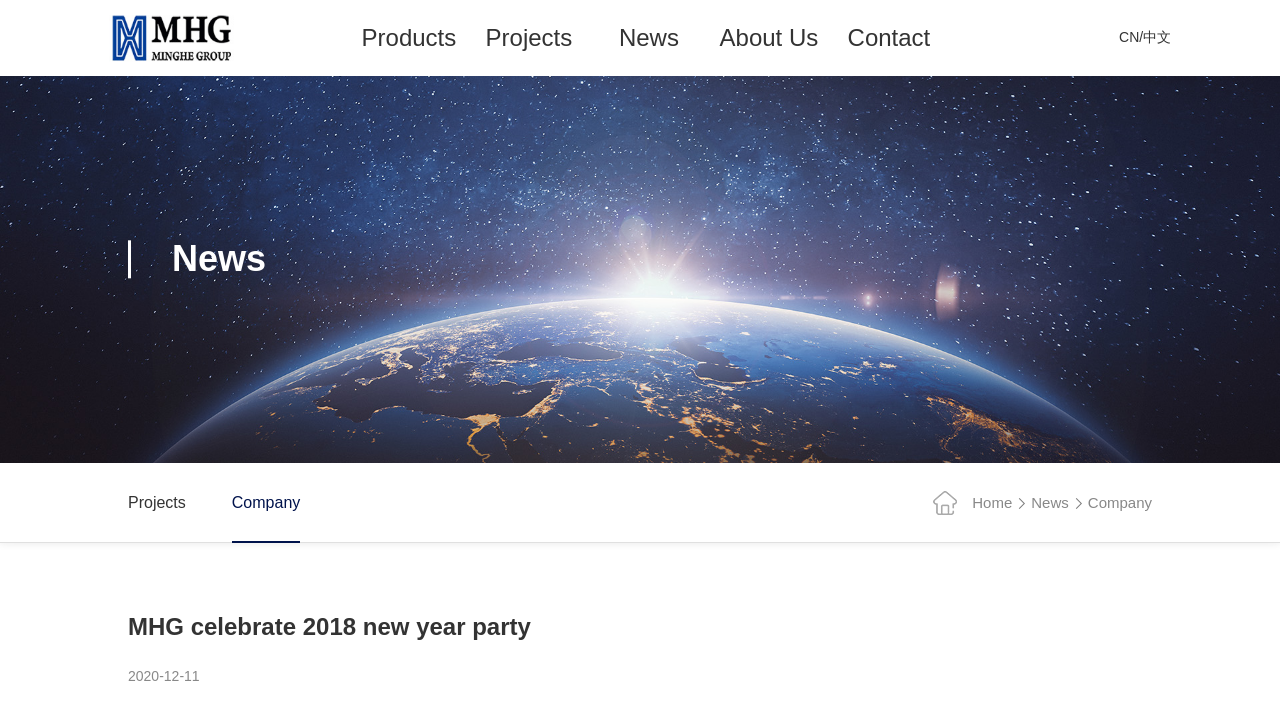Bounding box coordinates are specified in the format (top-left x, top-left y, bottom-right x, bottom-right y). All values are floating point numbers bounded between 0 and 1. Please provide the bounding box coordinate of the region this sentence describes: About Us

[0.554, 0.028, 0.648, 0.079]